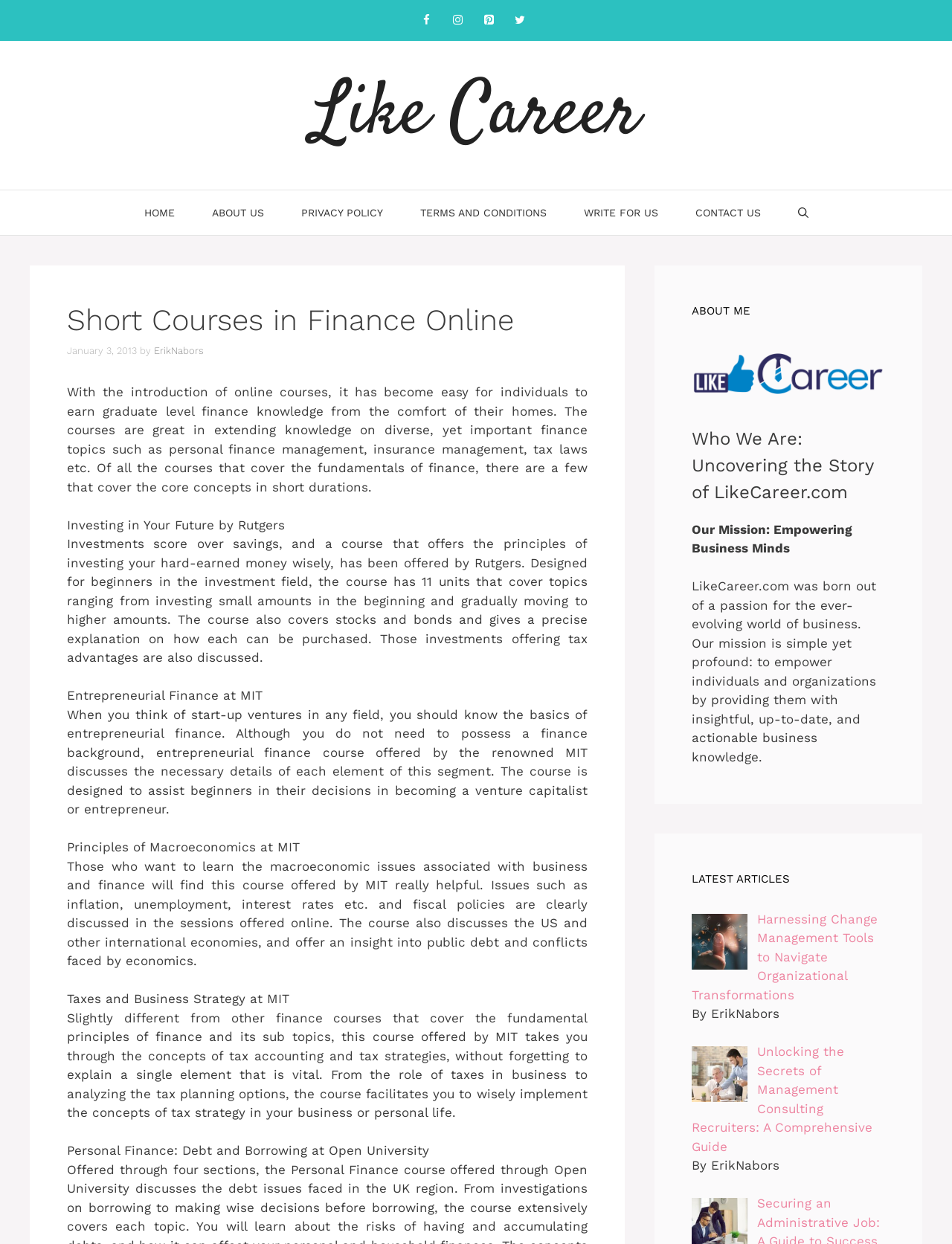What is the headline of the webpage?

Short Courses in Finance Online